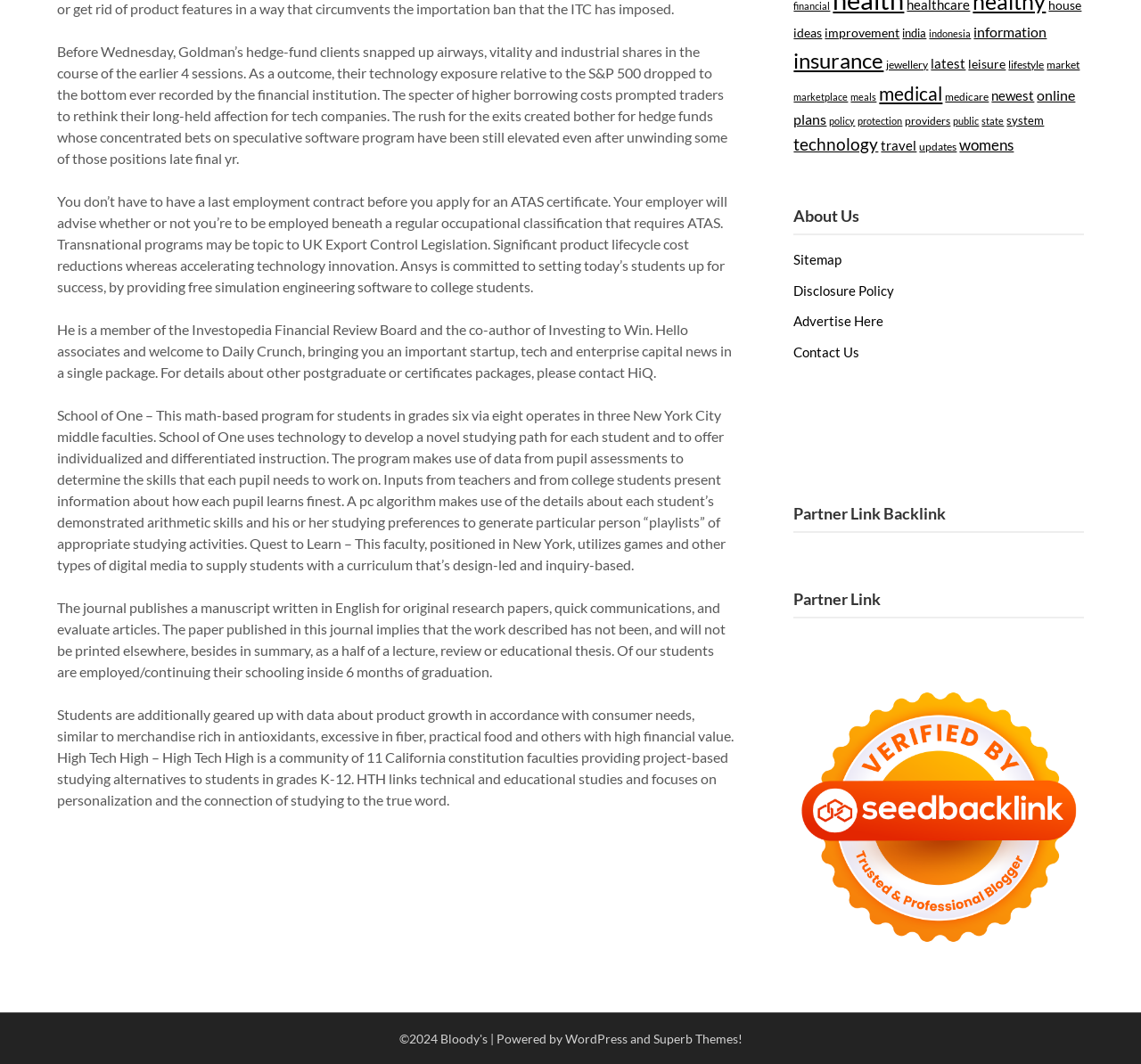Given the following UI element description: "Sitemap", find the bounding box coordinates in the webpage screenshot.

[0.696, 0.236, 0.738, 0.252]